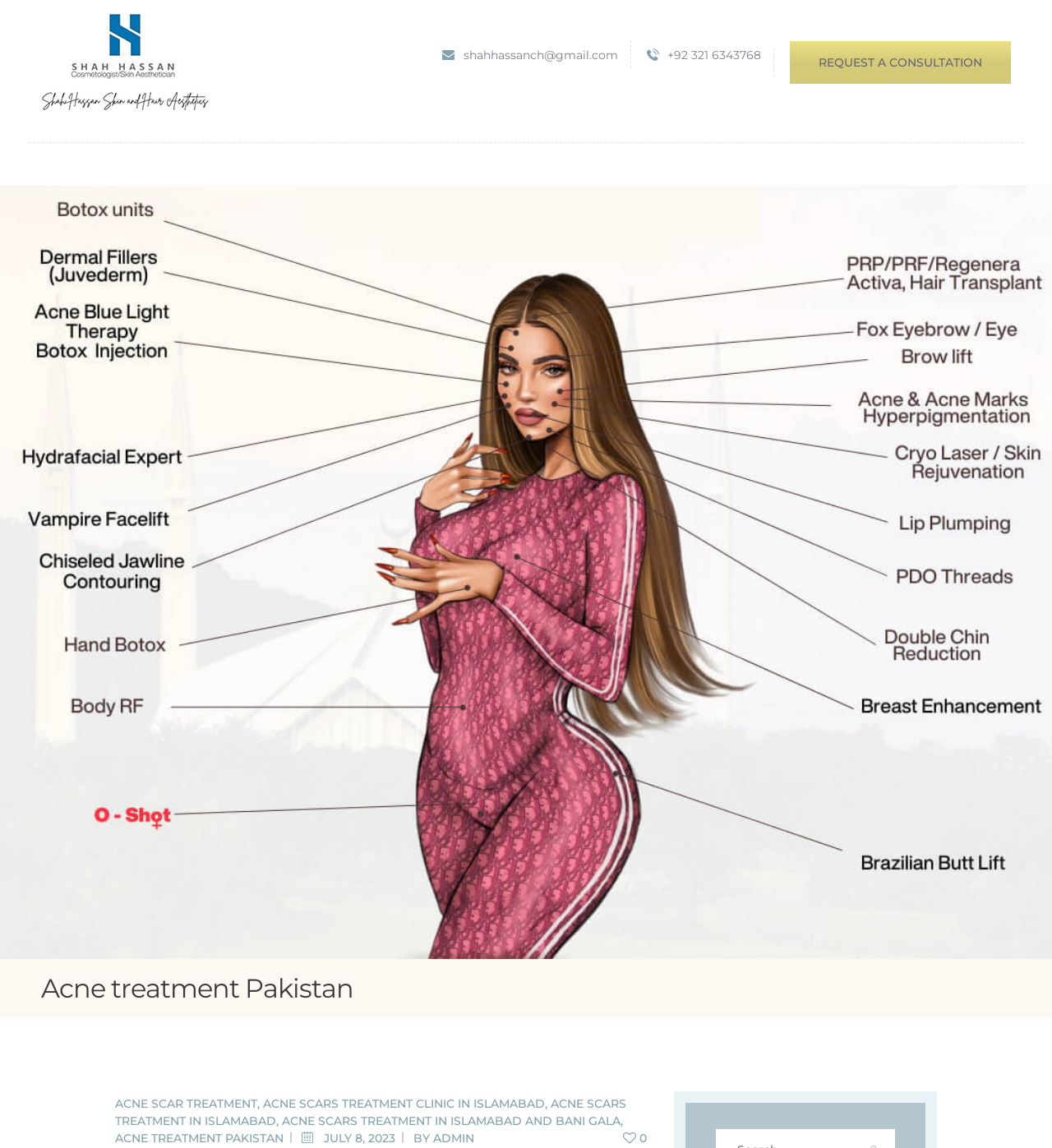Provide a one-word or one-phrase answer to the question:
What is the topic of the webpage?

Acne treatment